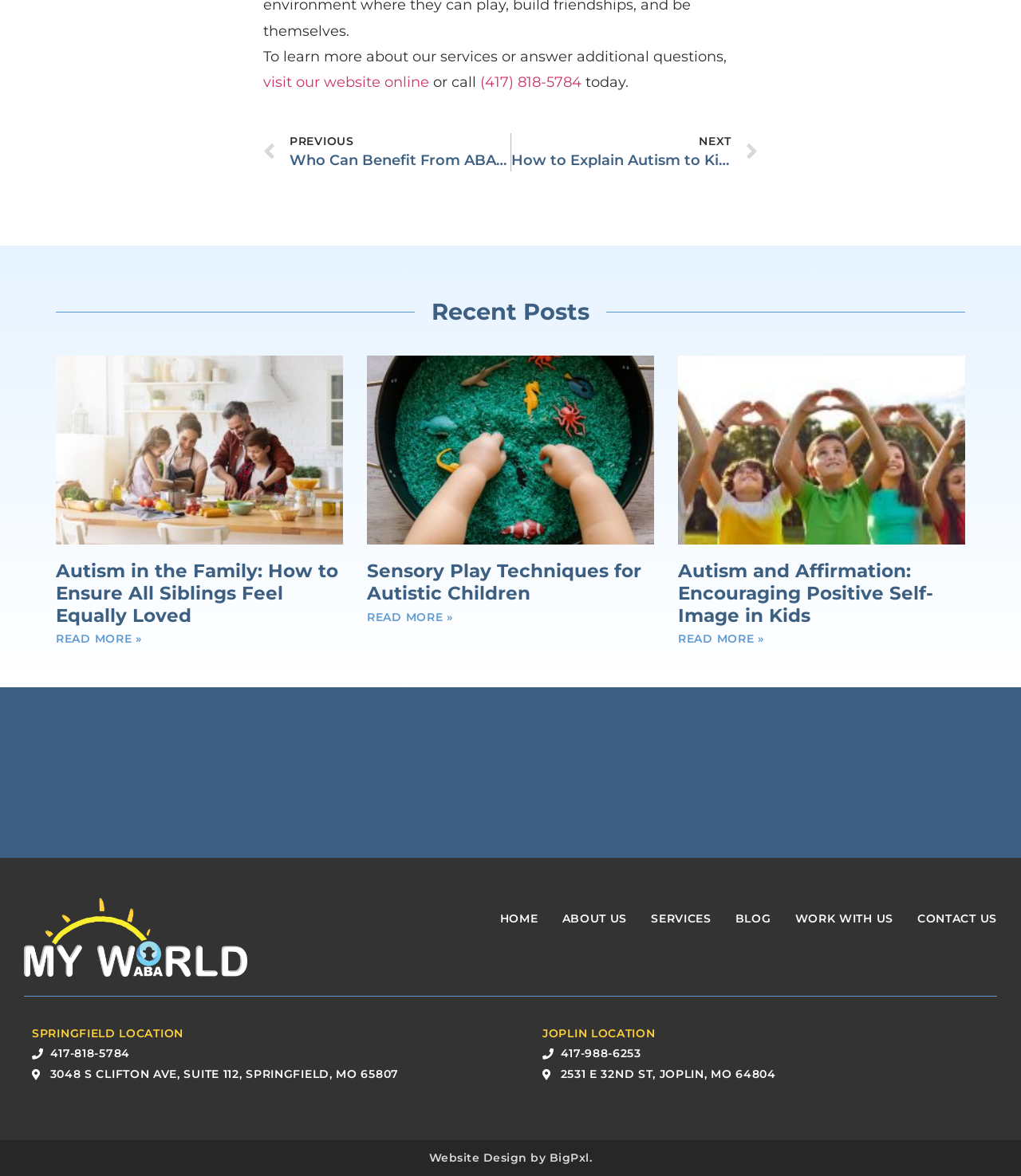What is the title of the first article?
Examine the image closely and answer the question with as much detail as possible.

I found the title of the first article by looking at the heading element with the text 'Autism in the Family: How to Ensure All Siblings Feel Equally Loved' under the first article element.